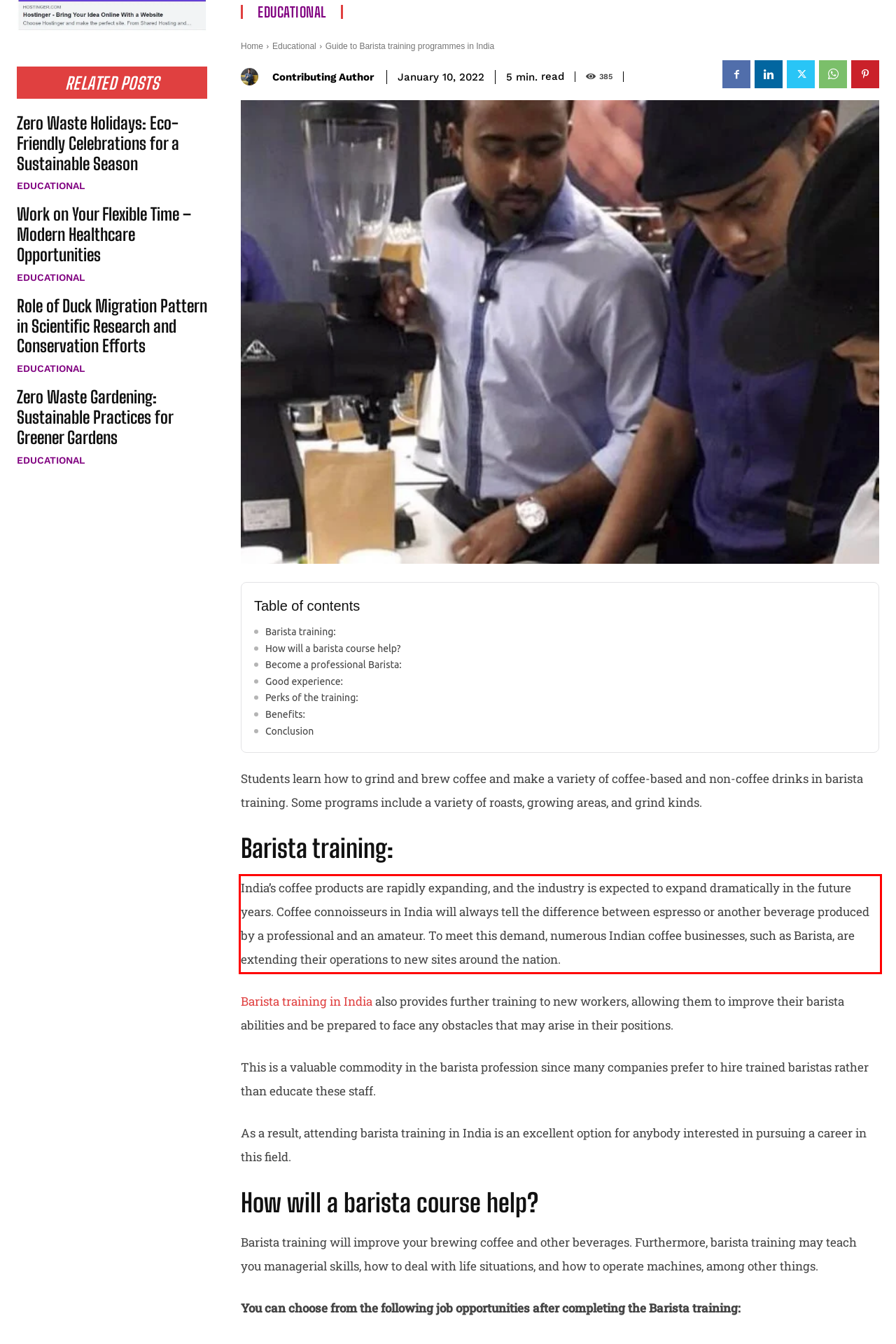In the given screenshot, locate the red bounding box and extract the text content from within it.

India’s coffee products are rapidly expanding, and the industry is expected to expand dramatically in the future years. Coffee connoisseurs in India will always tell the difference between espresso or another beverage produced by a professional and an amateur. To meet this demand, numerous Indian coffee businesses, such as Barista, are extending their operations to new sites around the nation.